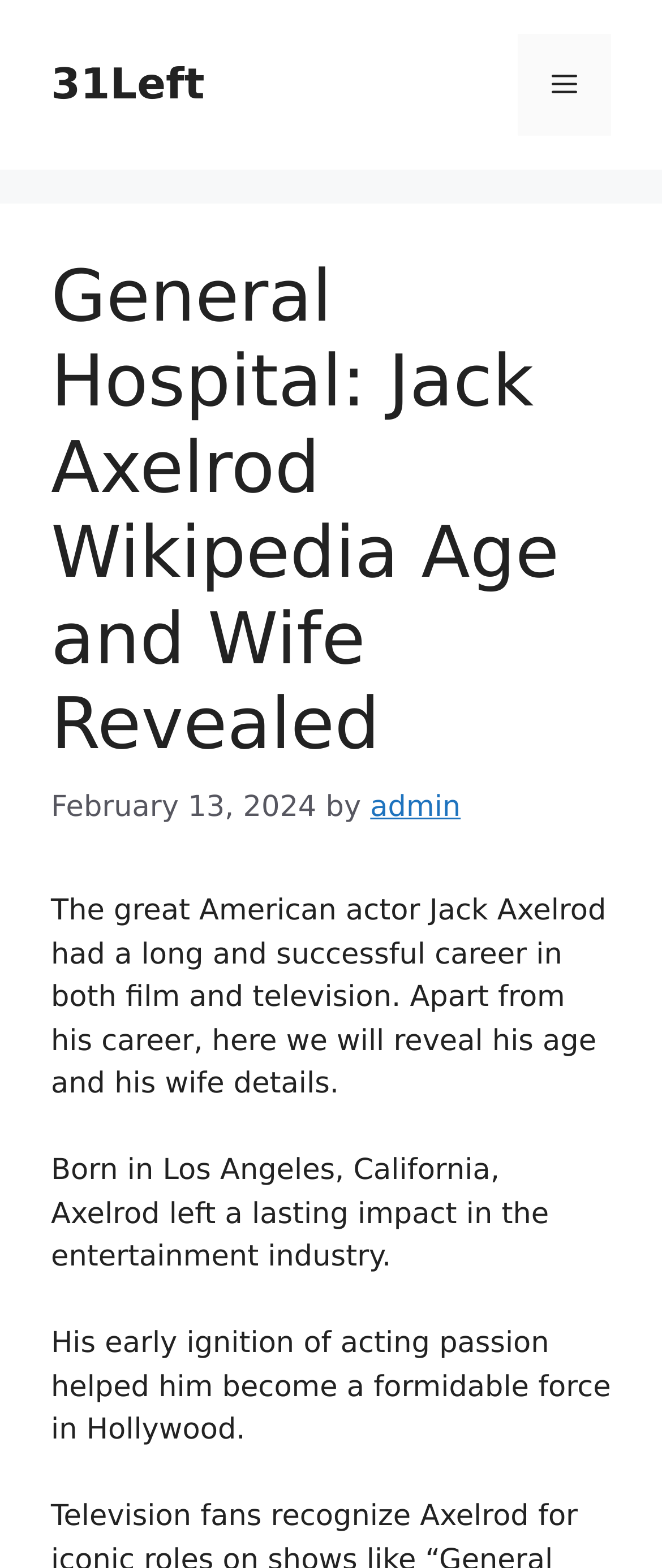What is the profession of Jack Axelrod? Refer to the image and provide a one-word or short phrase answer.

Actor